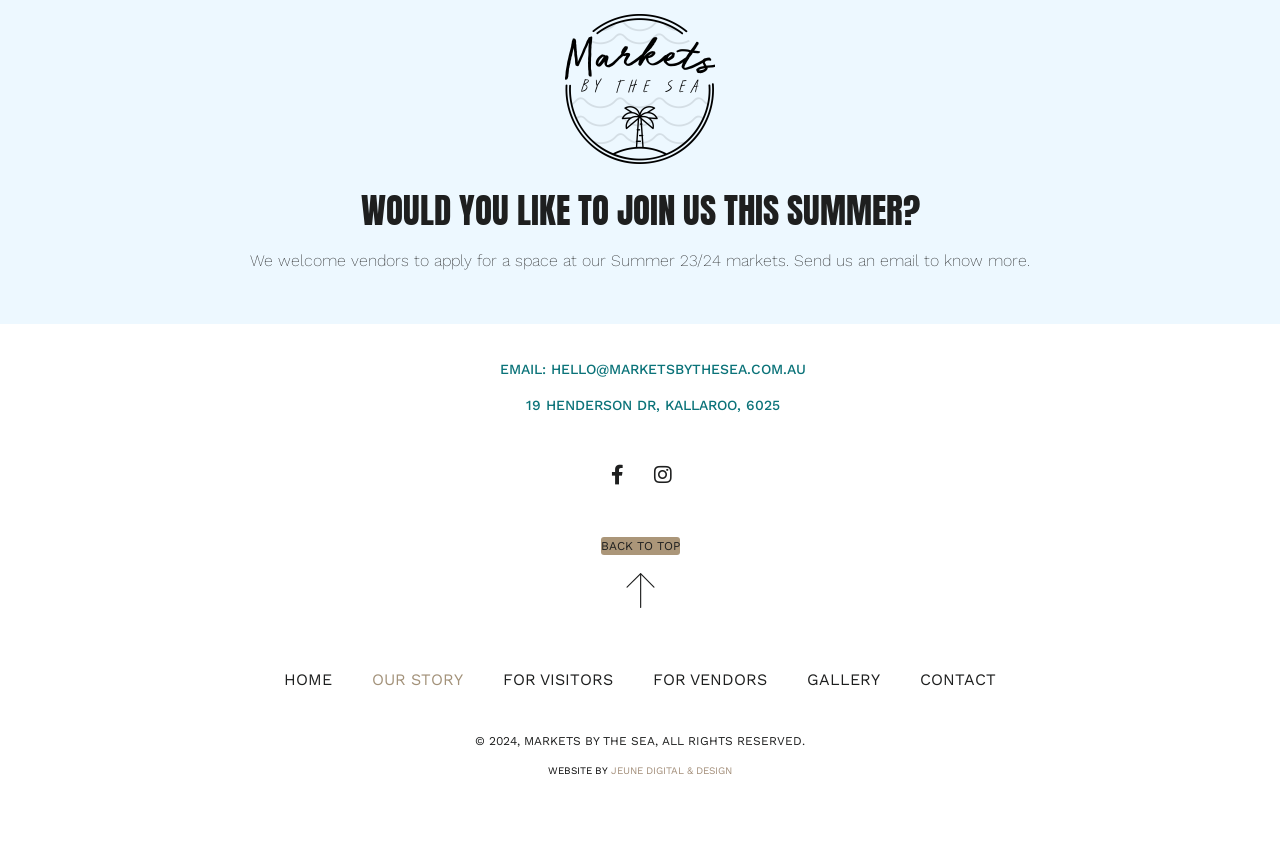Based on the image, please respond to the question with as much detail as possible:
What is the email address to know more about vendor applications?

I found the email address by looking at the StaticText element with the text 'EMAIL: HELLO@MARKETSBYTHESEA.COM.AU' which is located at coordinates [0.39, 0.417, 0.629, 0.436]. This element is a child of the Root Element and is likely a contact email address.